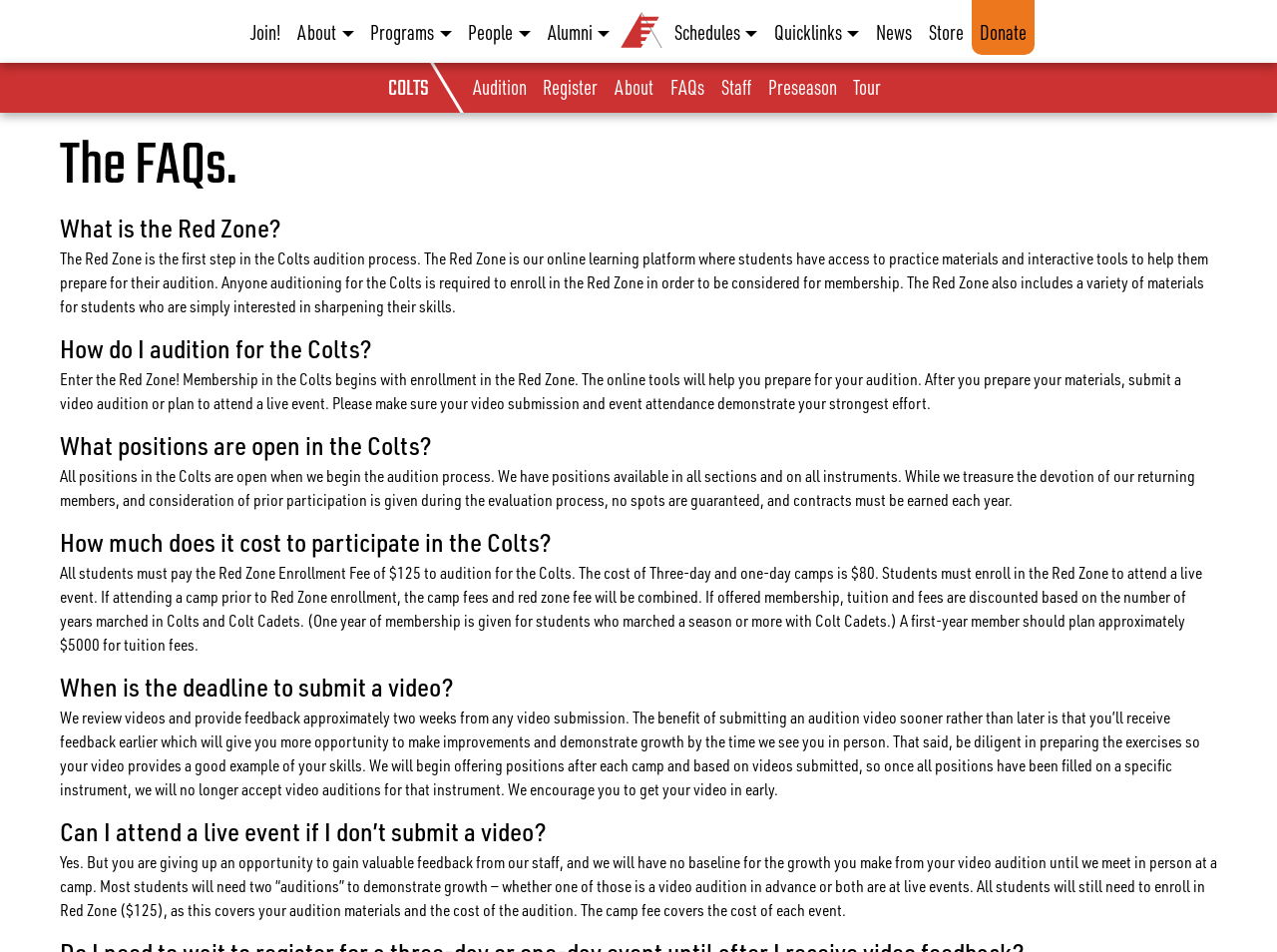What is required to audition for the Colts?
Please elaborate on the answer to the question with detailed information.

To audition for the Colts, students must enroll in the Red Zone, which is the online learning platform that provides practice materials and interactive tools to help them prepare for their audition.